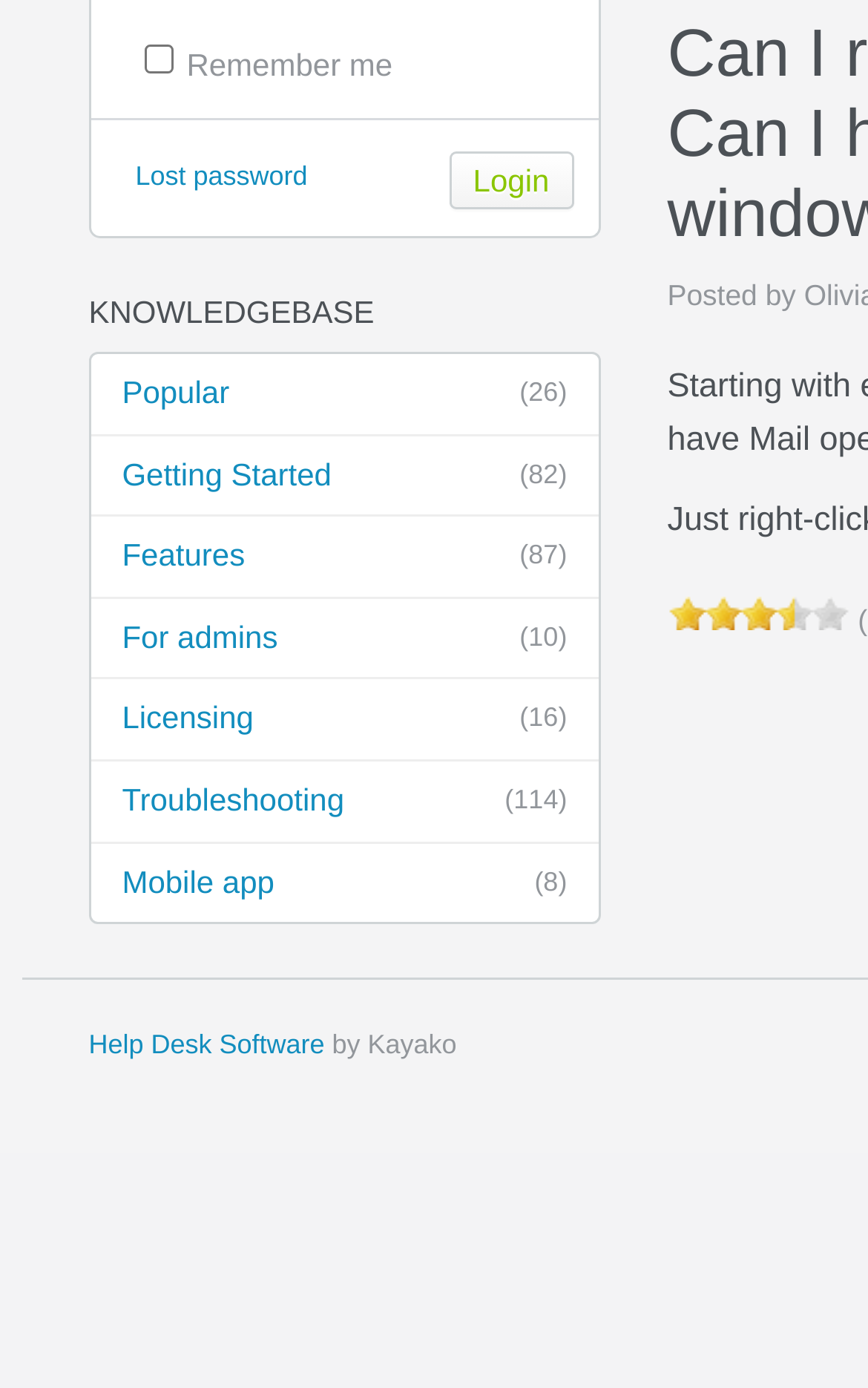Please provide the bounding box coordinates in the format (top-left x, top-left y, bottom-right x, bottom-right y). Remember, all values are floating point numbers between 0 and 1. What is the bounding box coordinate of the region described as: (87)Features

[0.105, 0.372, 0.689, 0.431]